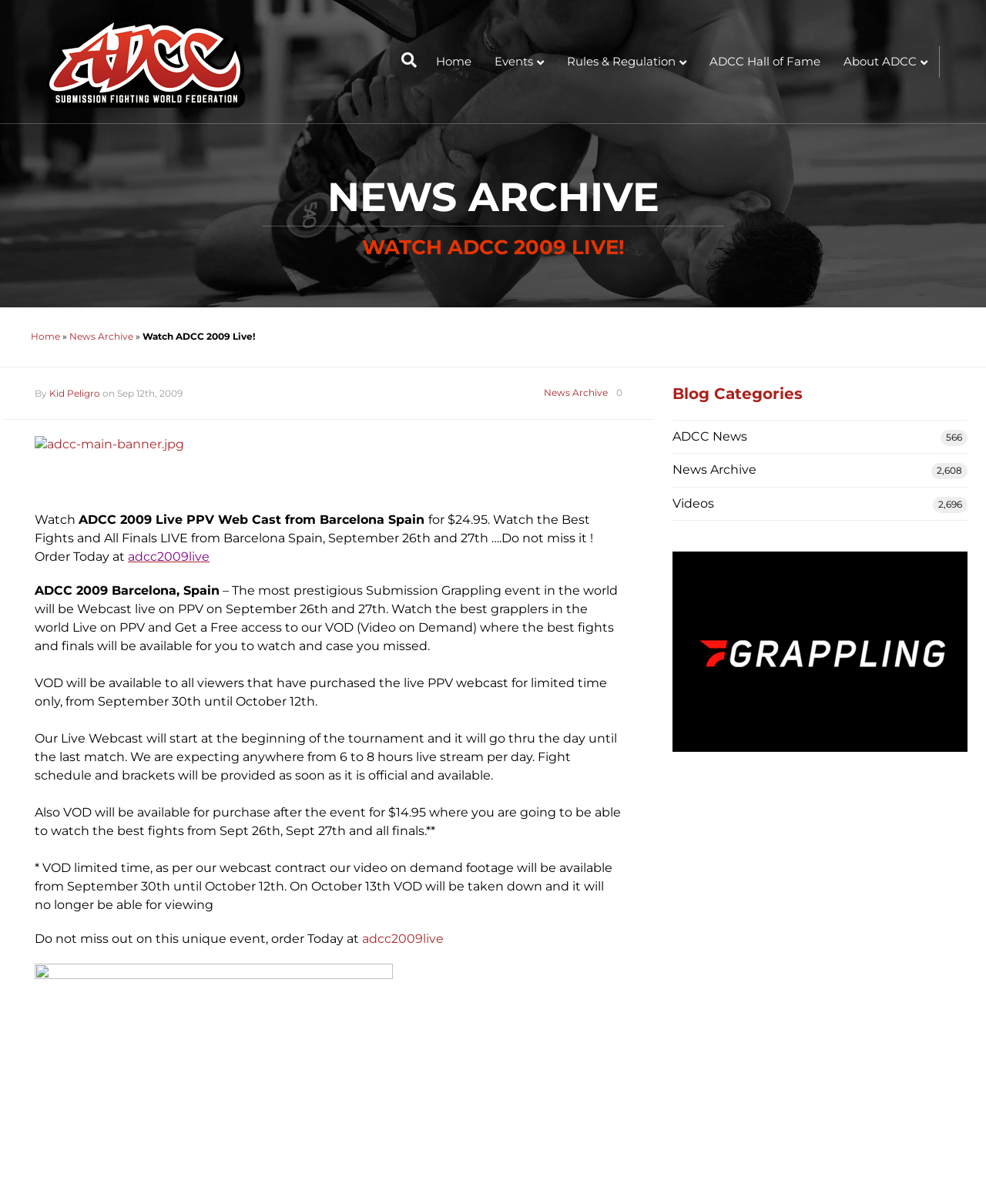Locate the bounding box coordinates of the area you need to click to fulfill this instruction: 'Search for something'. The coordinates must be in the form of four float numbers ranging from 0 to 1: [left, top, right, bottom].

[0.399, 0.039, 0.43, 0.064]